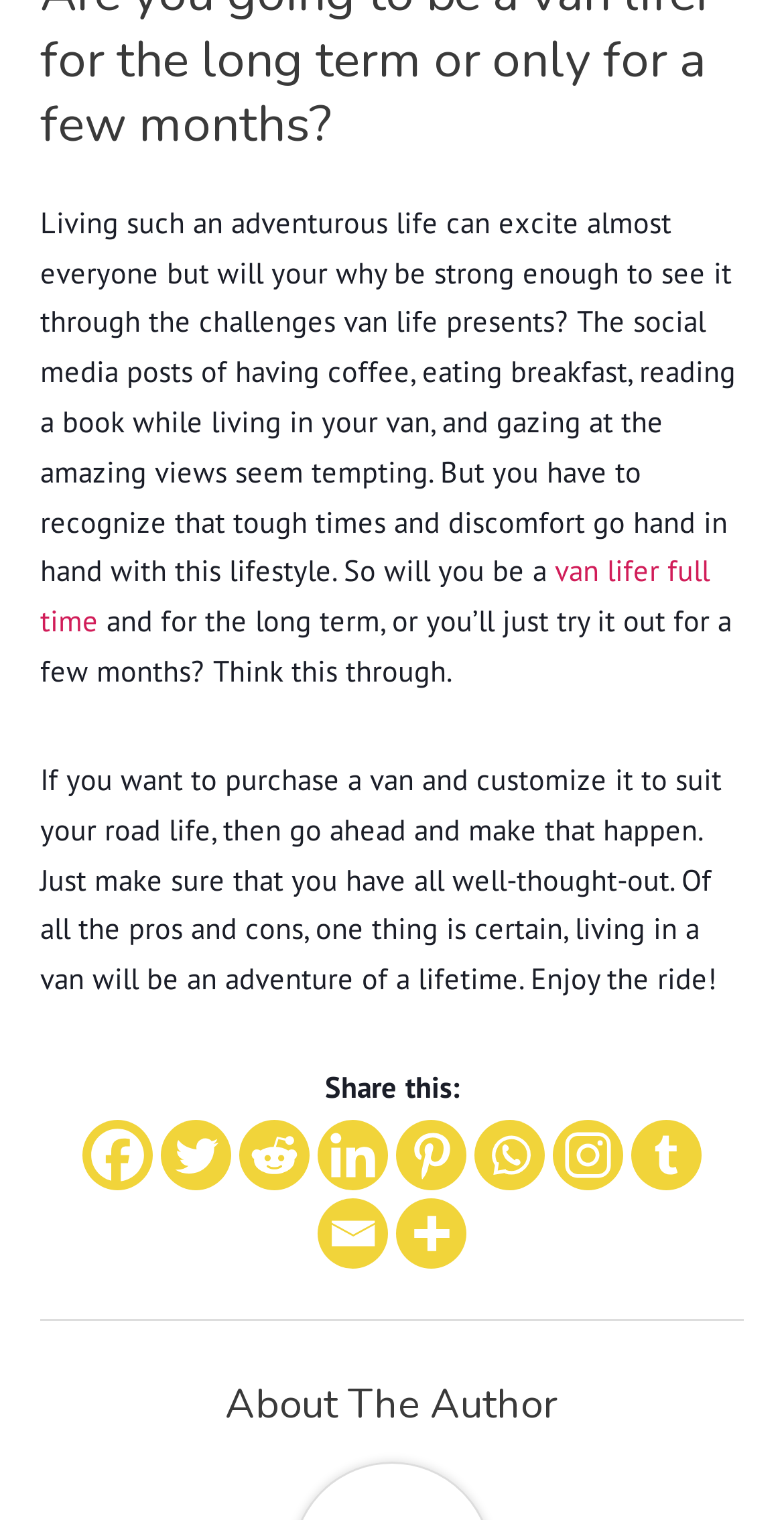Determine the coordinates of the bounding box that should be clicked to complete the instruction: "Click on 'van lifer full time'". The coordinates should be represented by four float numbers between 0 and 1: [left, top, right, bottom].

[0.051, 0.363, 0.905, 0.421]